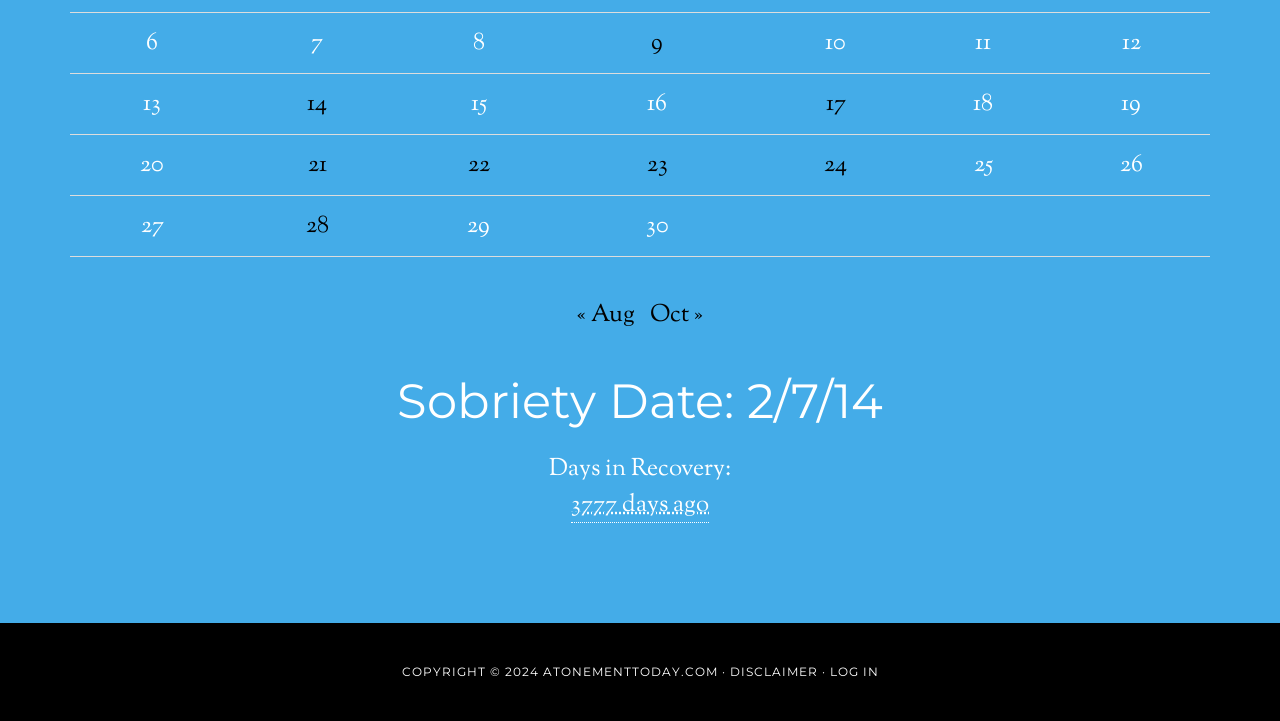How many grid cells are in each row? Analyze the screenshot and reply with just one word or a short phrase.

6